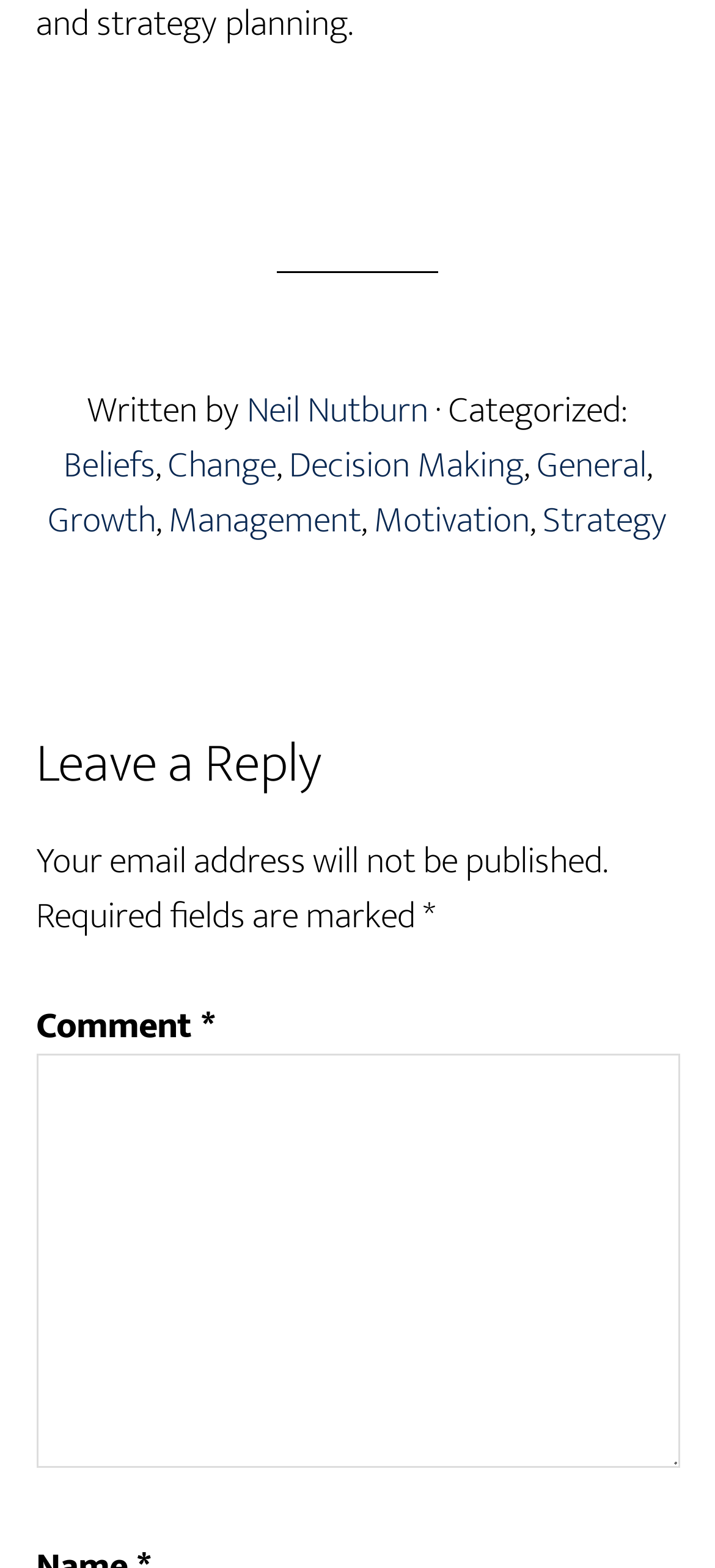Identify the bounding box for the UI element that is described as follows: "parent_node: Comment * name="comment"".

[0.05, 0.672, 0.95, 0.936]